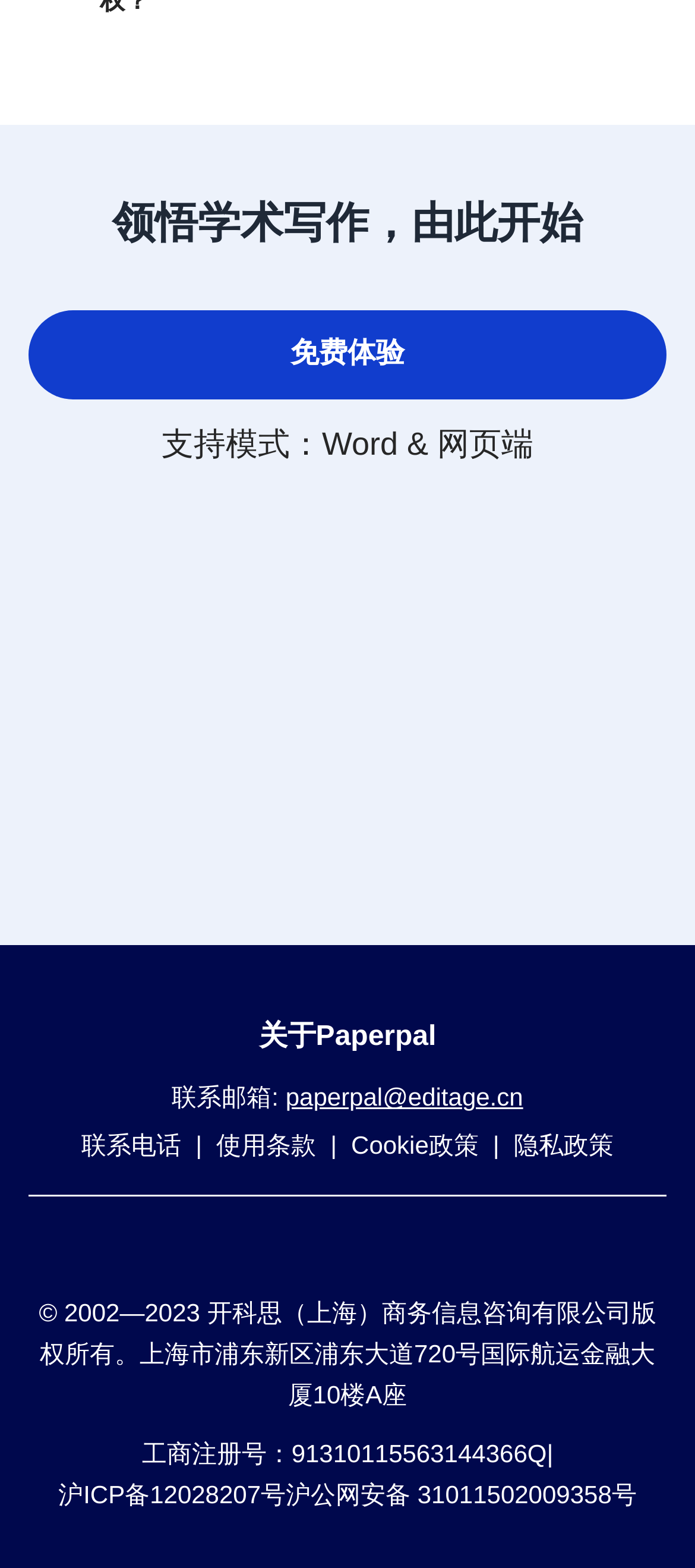Provide the bounding box coordinates of the UI element that matches the description: "Cookie政策".

[0.505, 0.719, 0.689, 0.749]